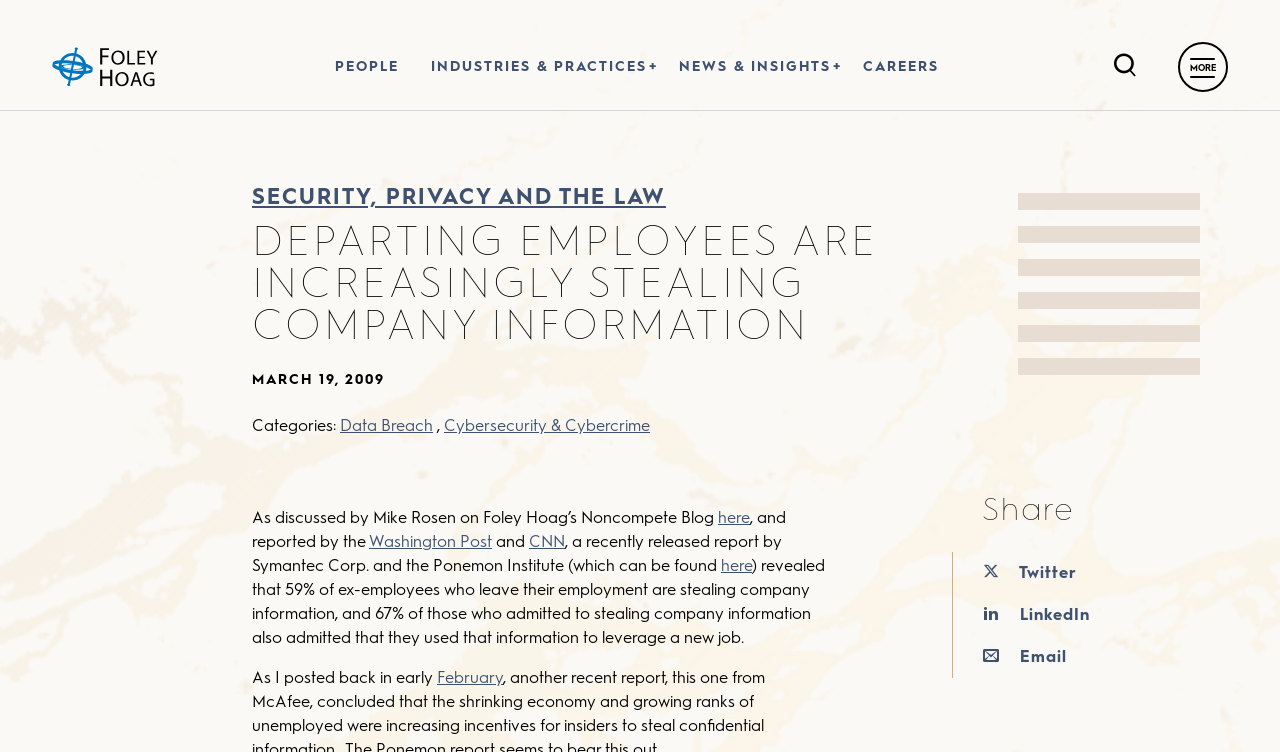How can the article be shared?
Please interpret the details in the image and answer the question thoroughly.

The sharing options can be found at the bottom of the webpage, which includes links to share the article via Twitter, LinkedIn, or Email.